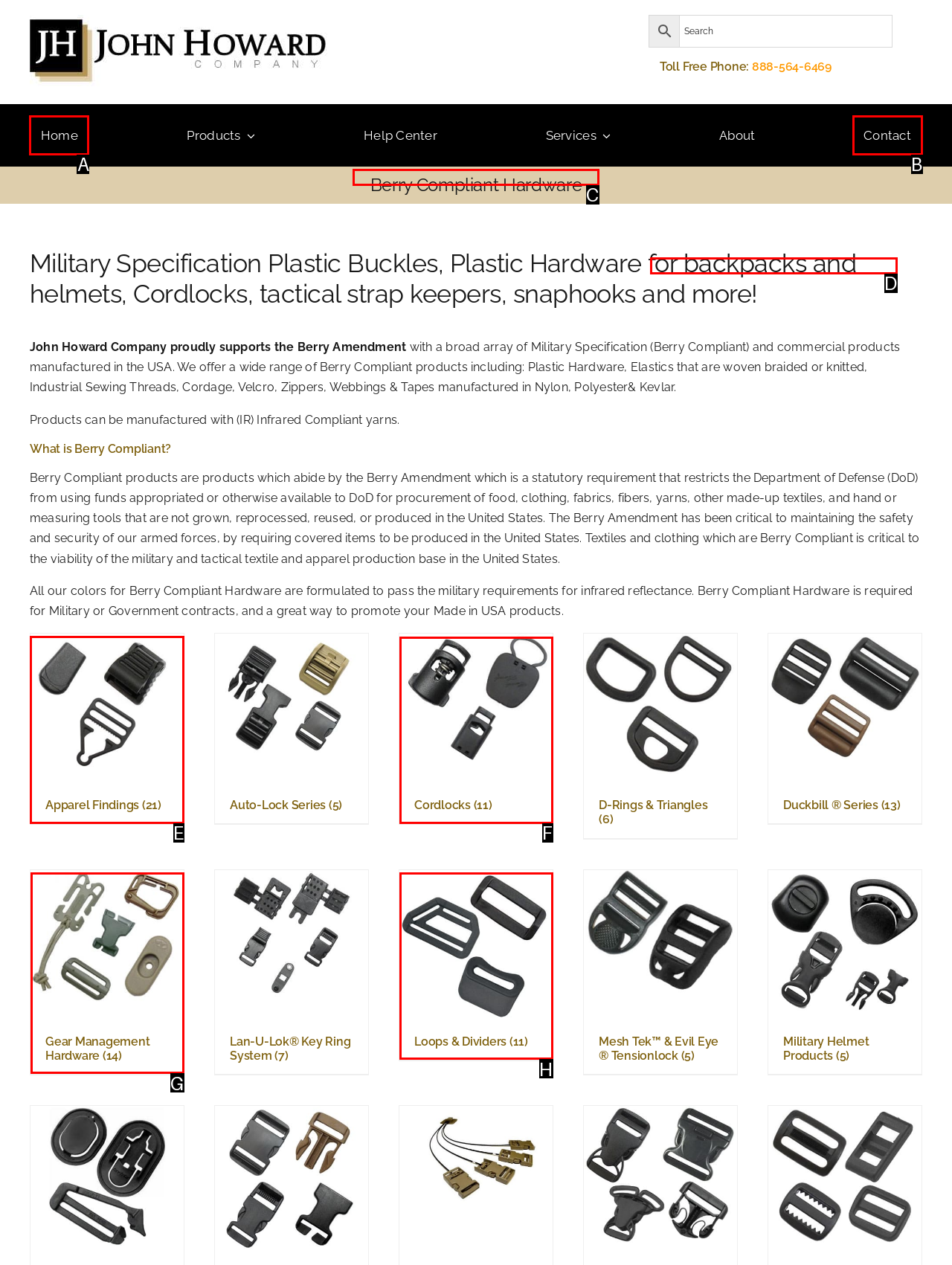Which HTML element should be clicked to perform the following task: Visit product category Apparel Findings
Reply with the letter of the appropriate option.

E